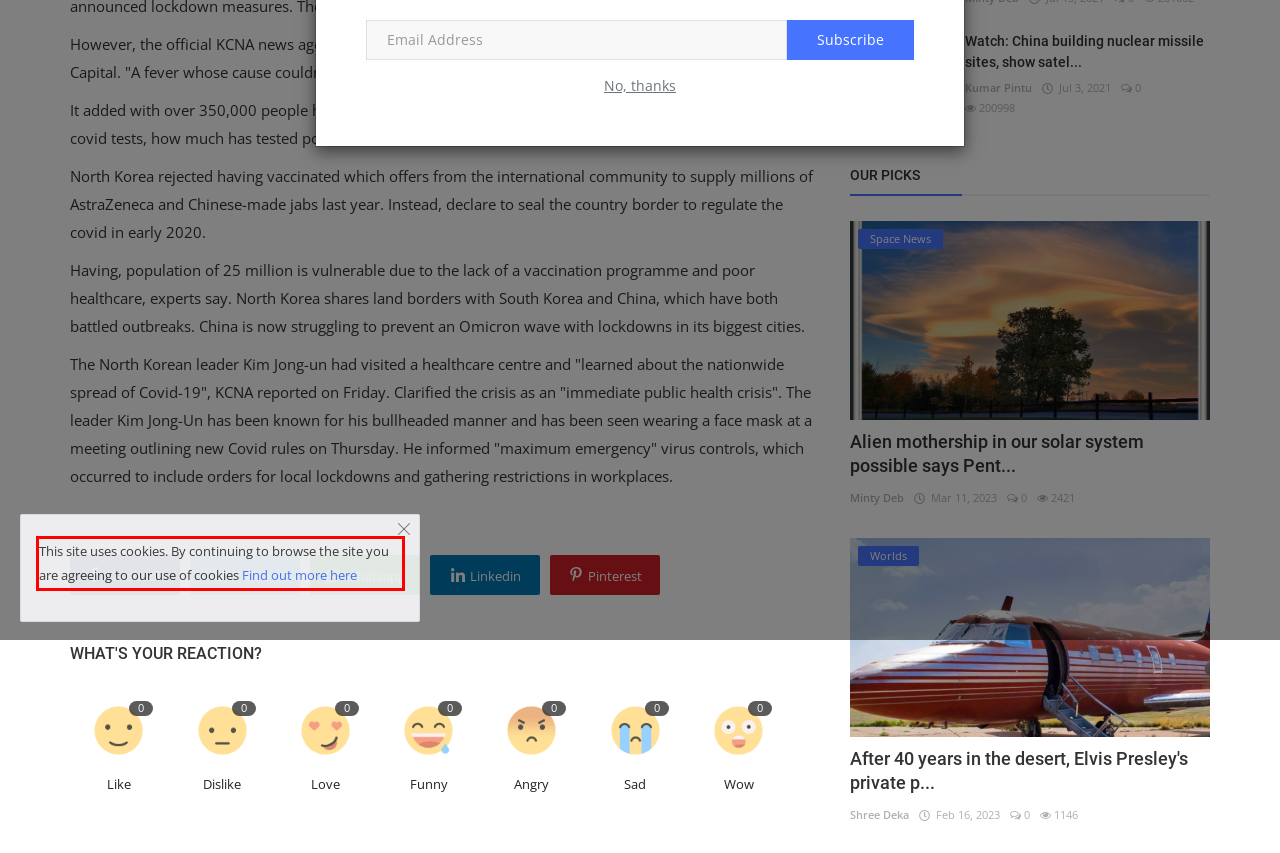Examine the screenshot of the webpage, locate the red bounding box, and generate the text contained within it.

This site uses cookies. By continuing to browse the site you are agreeing to our use of cookies Find out more here